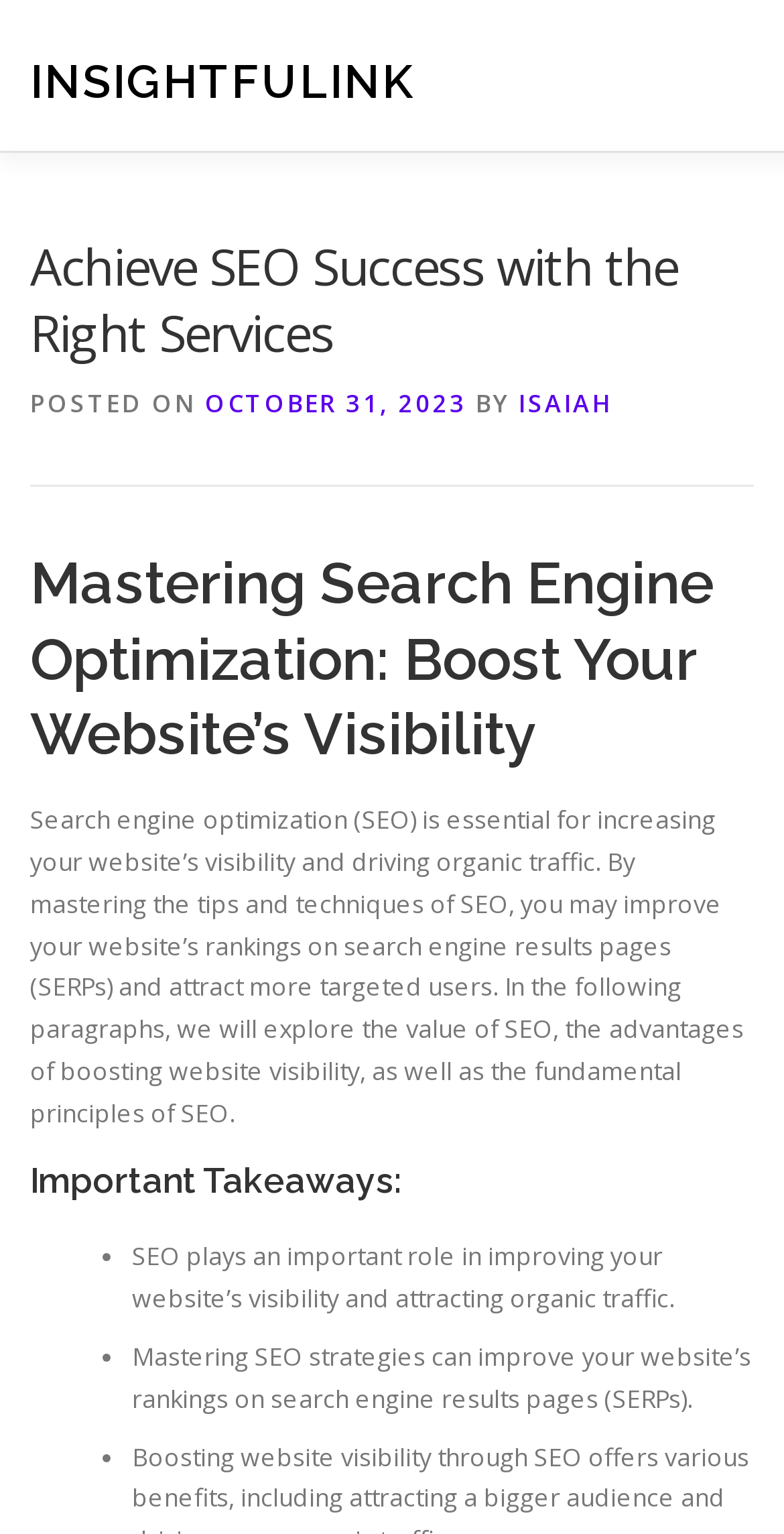What is the purpose of SEO?
Look at the image and provide a short answer using one word or a phrase.

Improve website visibility